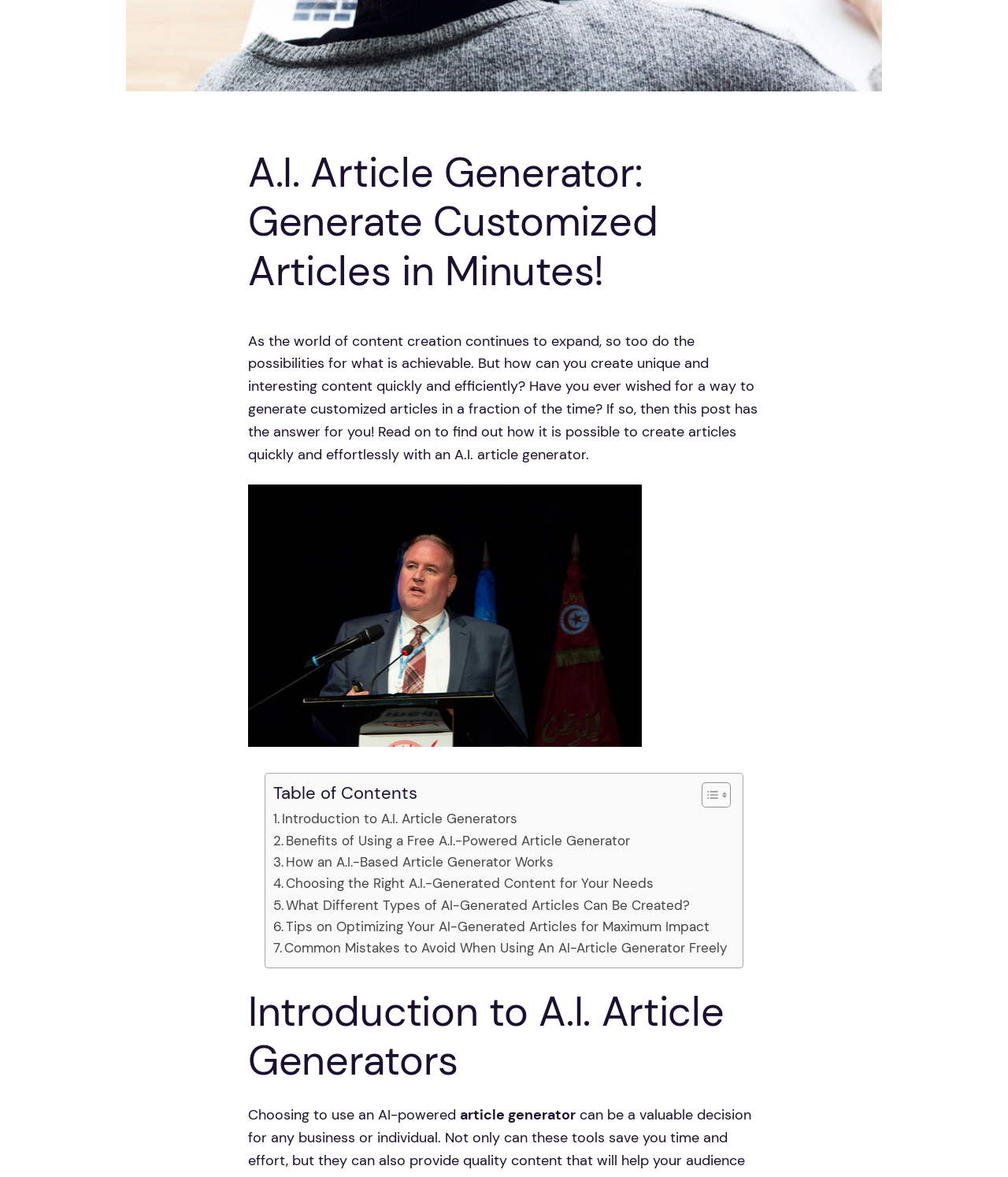Determine the bounding box of the UI component based on this description: "Introduction to A.I. Article Generators". The bounding box coordinates should be four float values between 0 and 1, i.e., [left, top, right, bottom].

[0.271, 0.687, 0.513, 0.705]